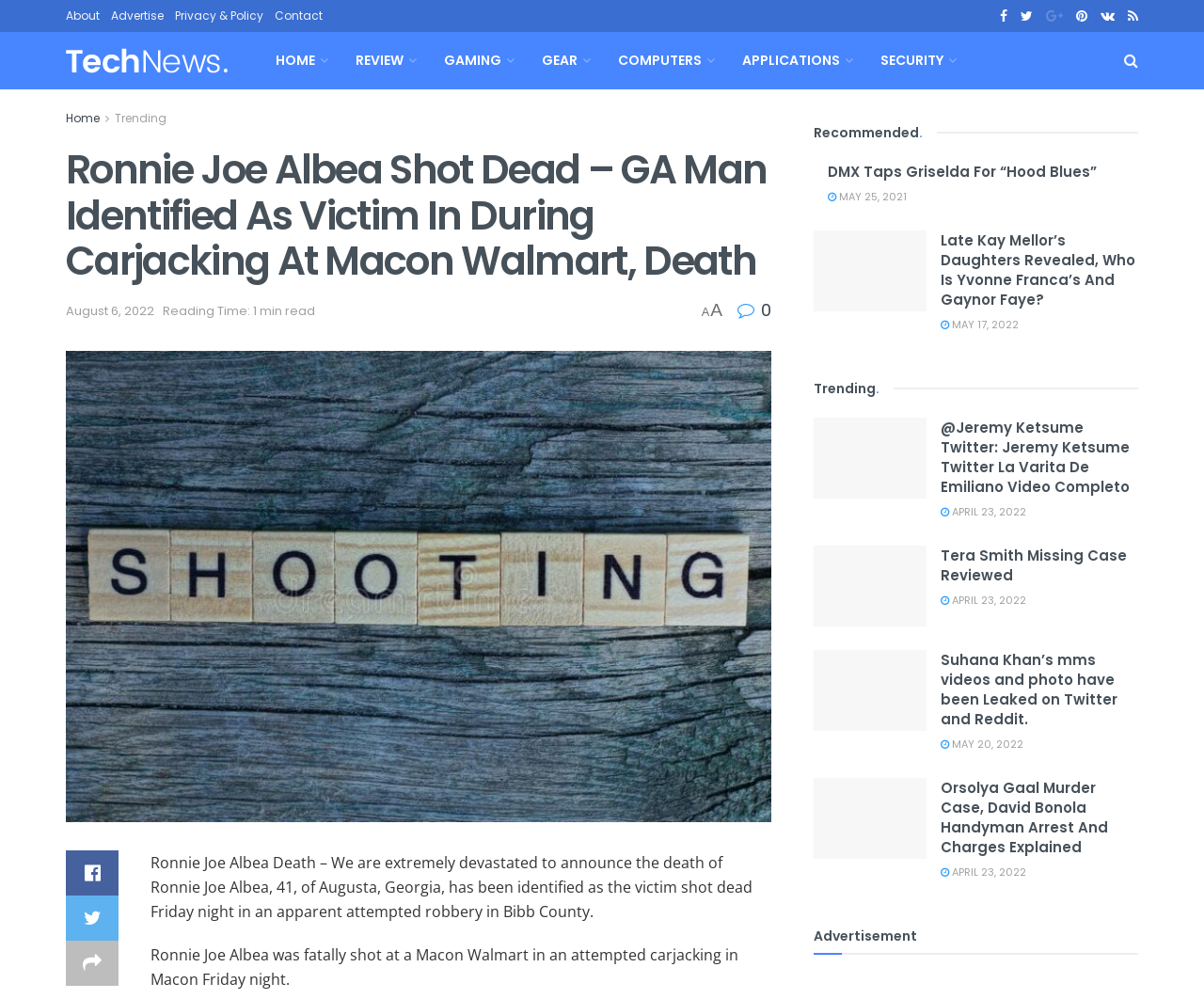Offer a comprehensive description of the webpage’s content and structure.

This webpage appears to be a news article or blog post about the death of Ronnie Joe Albea, a 41-year-old man from Augusta, Georgia. The page has a navigation menu at the top with links to "About", "Advertise", "Privacy & Policy", and "Contact". Below the navigation menu, there is a banner with a logo and a tagline "Tech News, Magazine & Review WordPress Theme 2017".

The main content of the page is divided into sections. The first section has a heading "Ronnie Joe Albea Shot Dead – GA Man Identified As Victim In During Carjacking At Macon Walmart, Death" and a brief summary of the incident. Below this, there is a link to "Home" and a list of categories including "Trending", "Review", "Gaming", "Gear", "Computers", "Applications", and "Security".

The next section has a heading "Recommended" and features a list of article summaries with links to read more. Each article has a heading, a brief summary, and a date stamp. The articles appear to be related to news and current events.

Below the recommended articles, there is a section with a heading "Trending" and features a list of article summaries with links to read more. This section appears to be similar to the recommended articles section.

At the bottom of the page, there is an advertisement section with a heading "Advertisement".

Throughout the page, there are several images, including a logo, a banner, and images accompanying the article summaries. There are also several icons, including social media icons and font awesome icons.